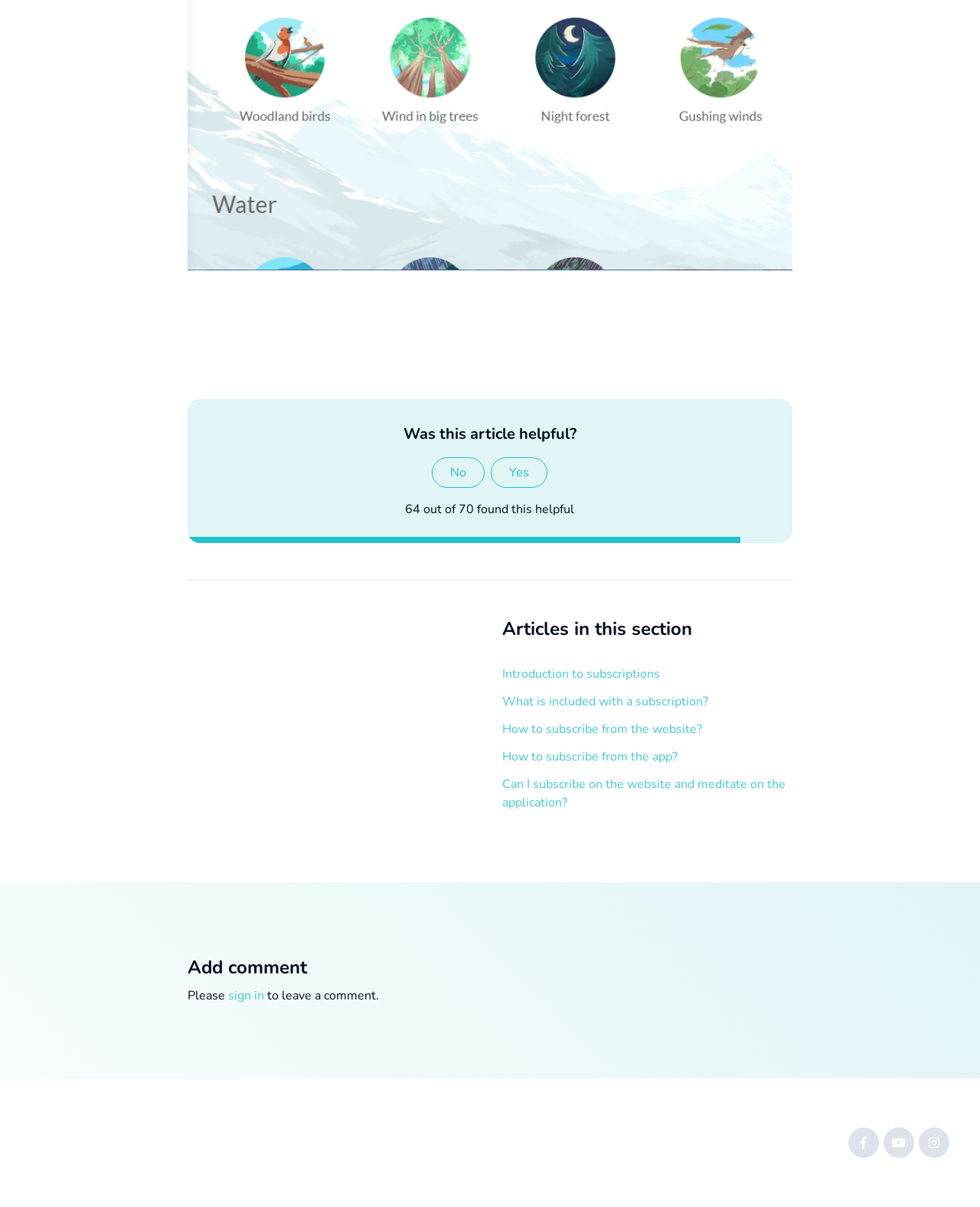Answer the question below in one word or phrase:
What is required to leave a comment?

Sign in